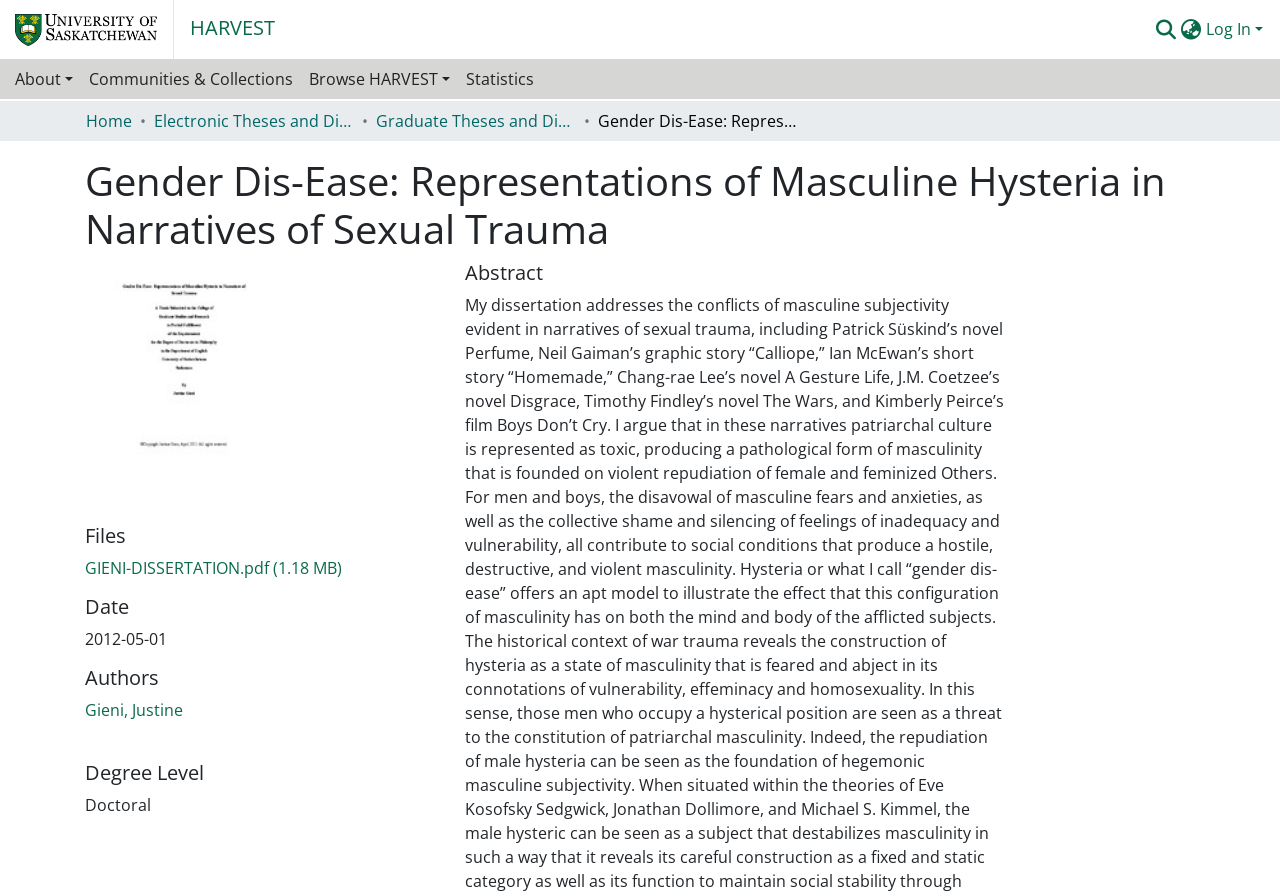What is the date of the dissertation?
Answer the question with a thorough and detailed explanation.

The date of the dissertation can be found in the StaticText element with the text '2012-05-01' under the 'Date' heading.